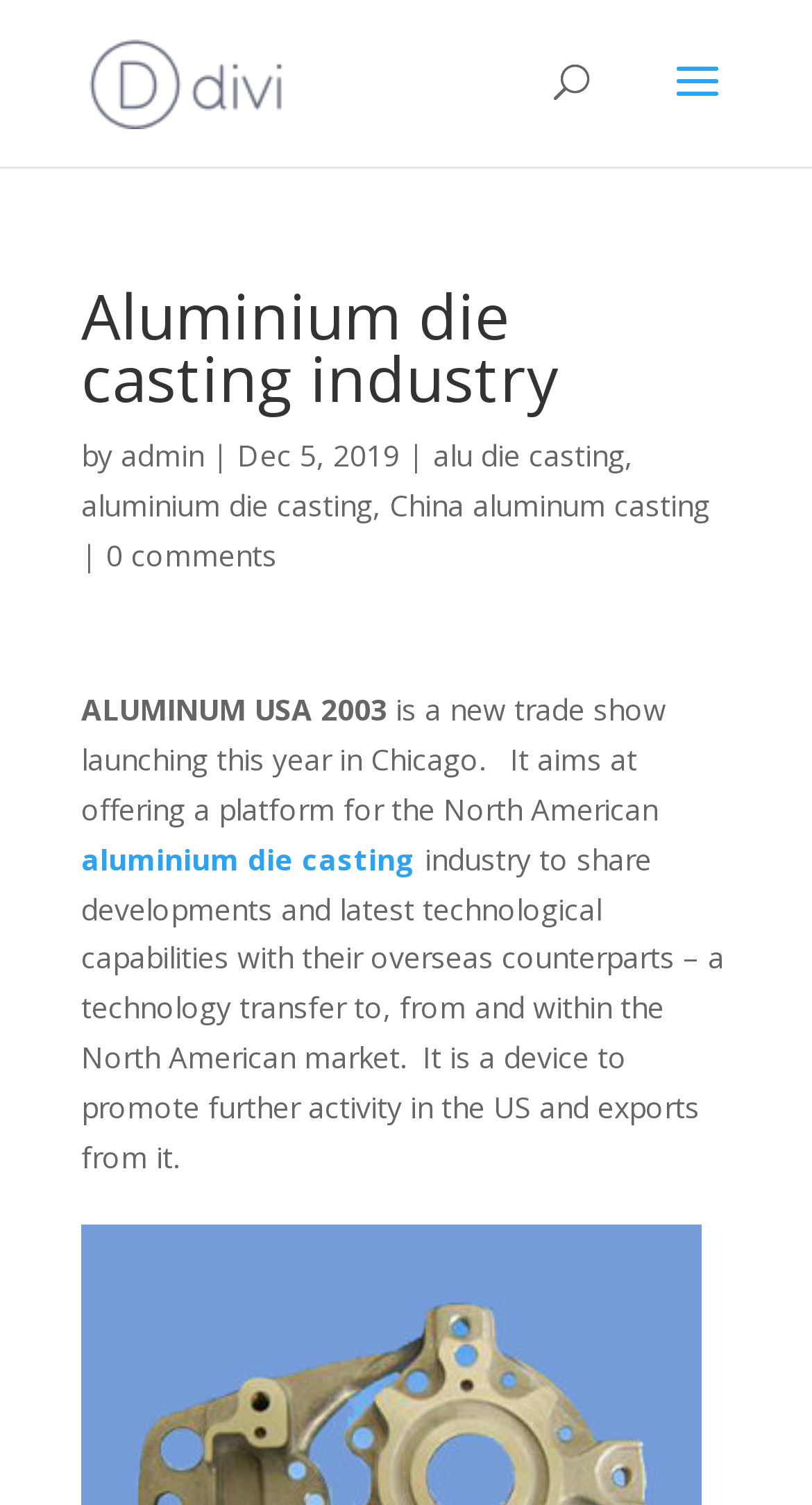Please examine the image and provide a detailed answer to the question: What is the purpose of the trade show?

The purpose of the trade show is mentioned in the text as 'It aims at offering a platform for the North American aluminium die casting industry', indicating that the trade show is intended to provide a platform for the industry to share developments and latest technological capabilities.